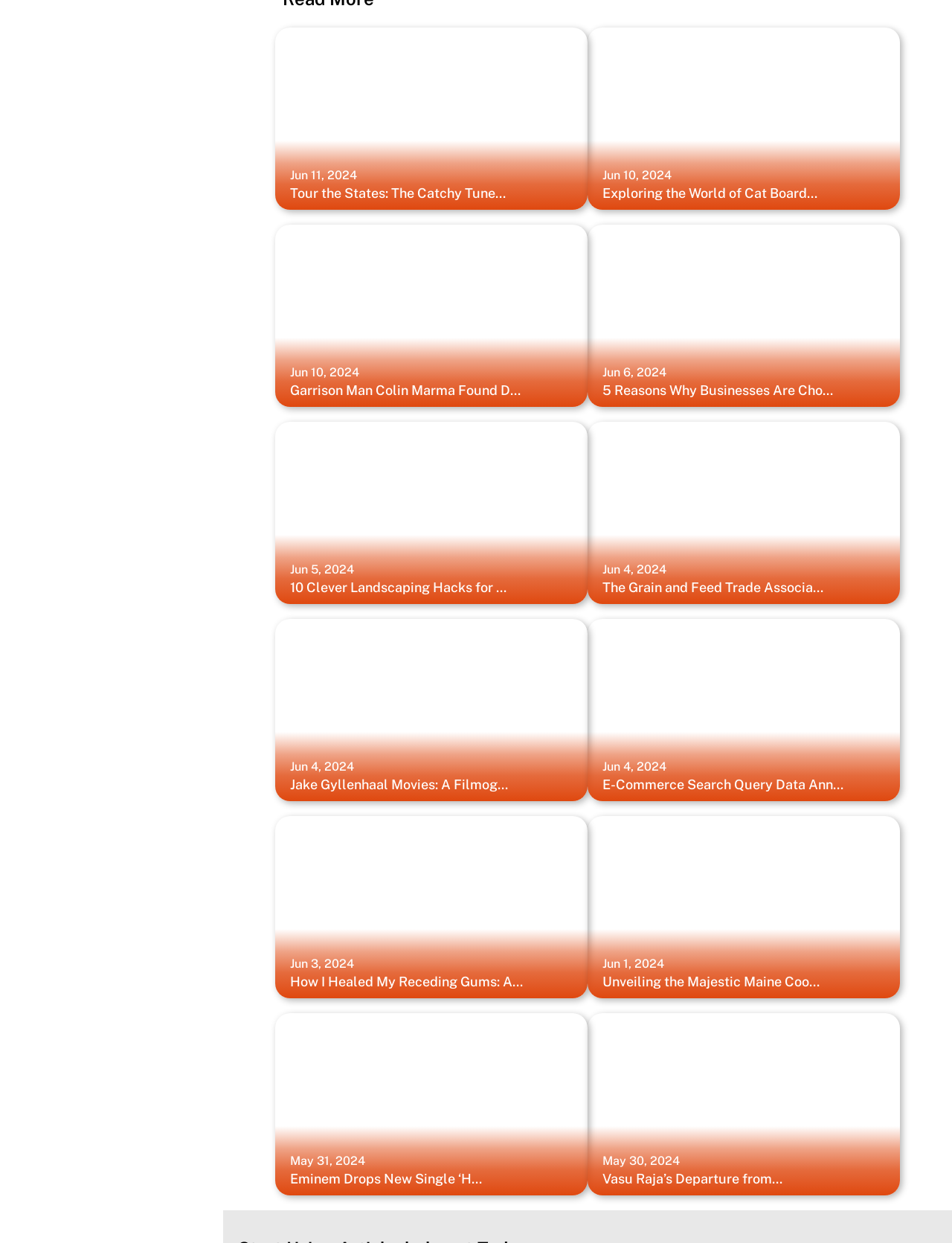Find and indicate the bounding box coordinates of the region you should select to follow the given instruction: "Read 'Garrison Man Colin Marma Found D...' news".

[0.305, 0.307, 0.547, 0.322]